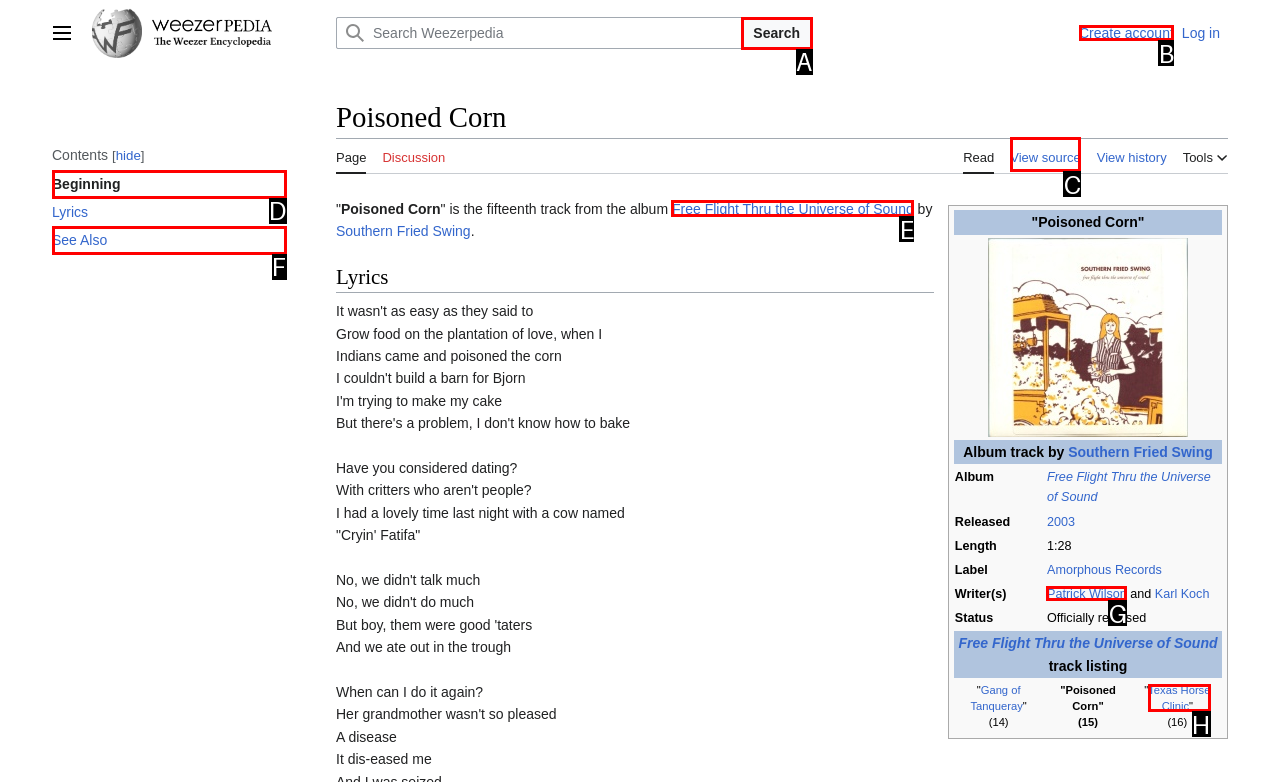Provide the letter of the HTML element that you need to click on to perform the task: Create an account.
Answer with the letter corresponding to the correct option.

B